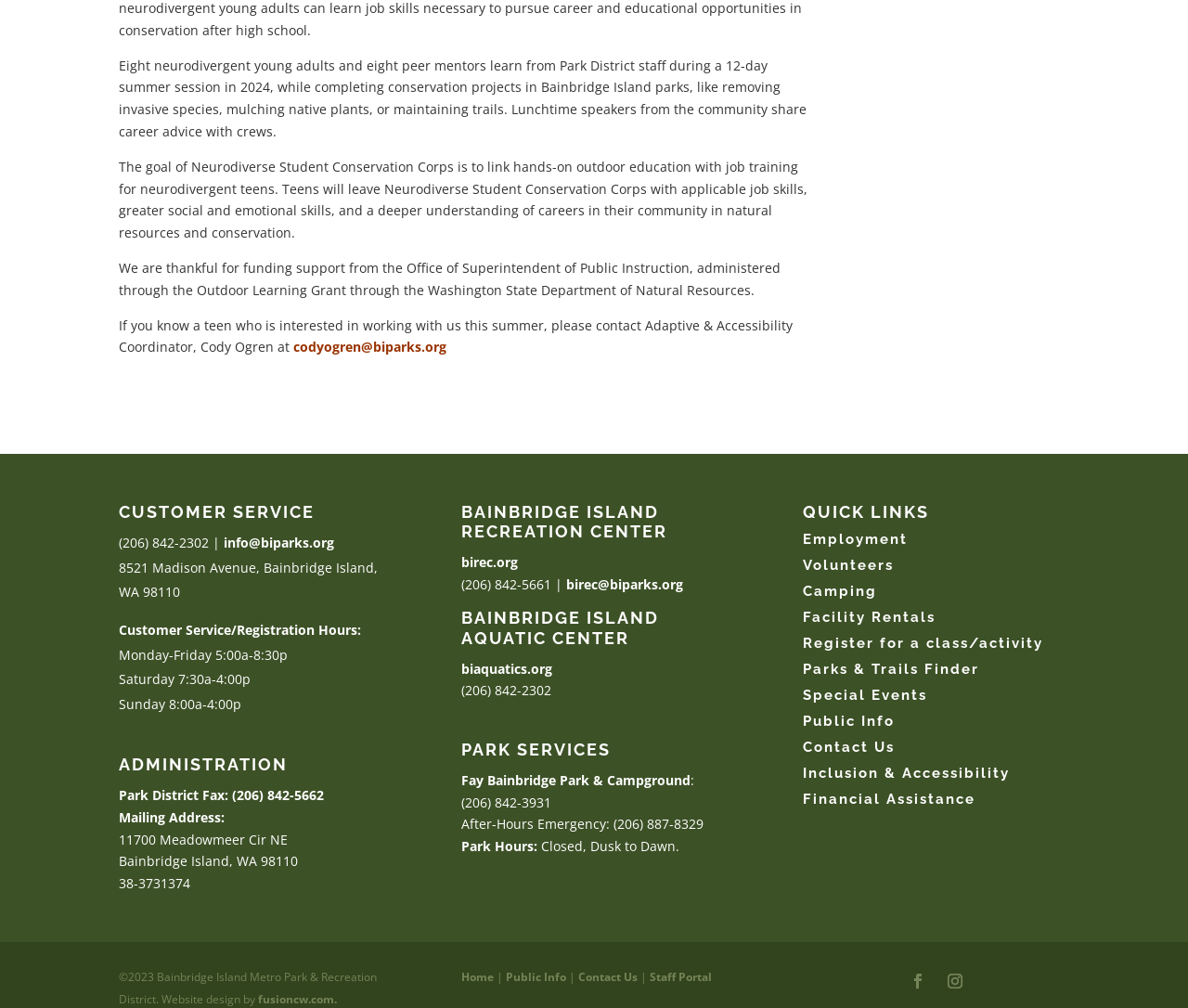Can you look at the image and give a comprehensive answer to the question:
What is the goal of Neurodiverse Student Conservation Corps?

The goal of Neurodiverse Student Conservation Corps is to link hands-on outdoor education with job training for neurodivergent teens, as stated in the second paragraph of the webpage.